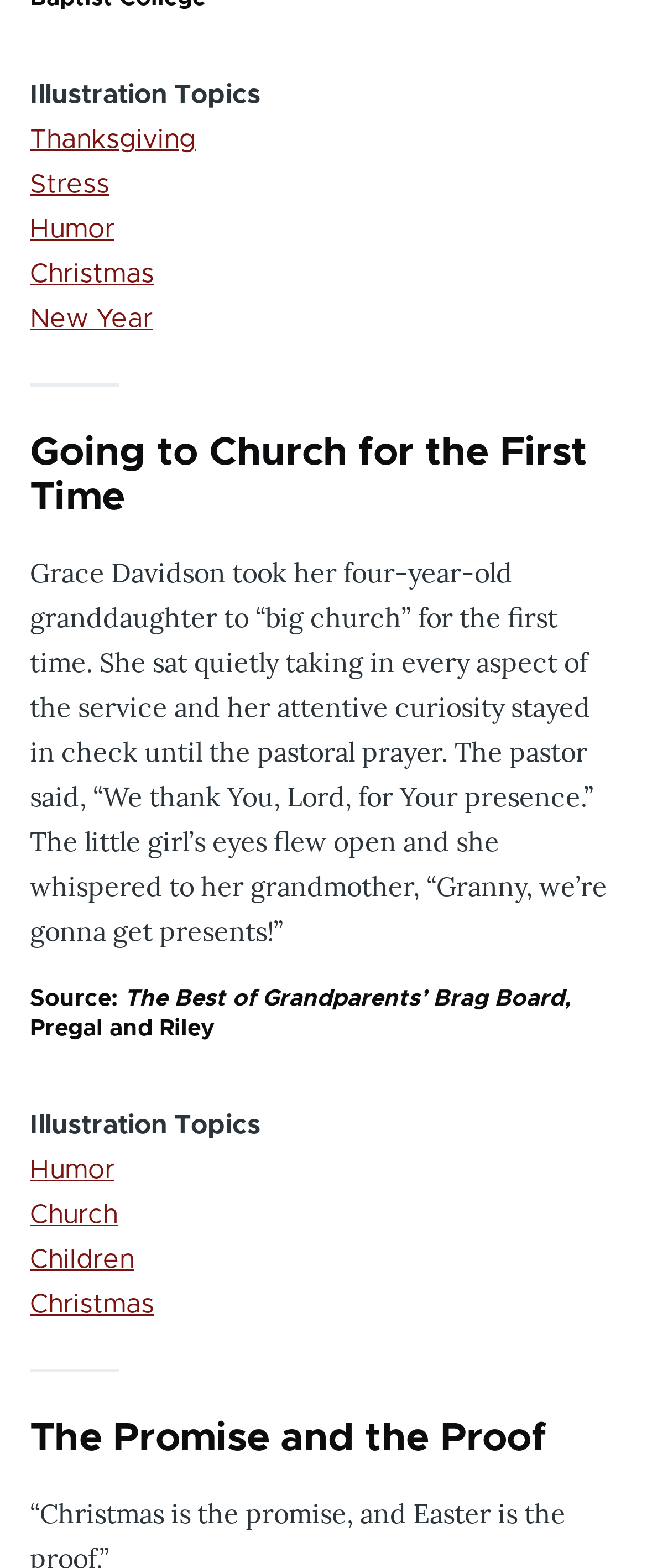Provide the bounding box coordinates of the HTML element described as: "logiciels". The bounding box coordinates should be four float numbers between 0 and 1, i.e., [left, top, right, bottom].

None